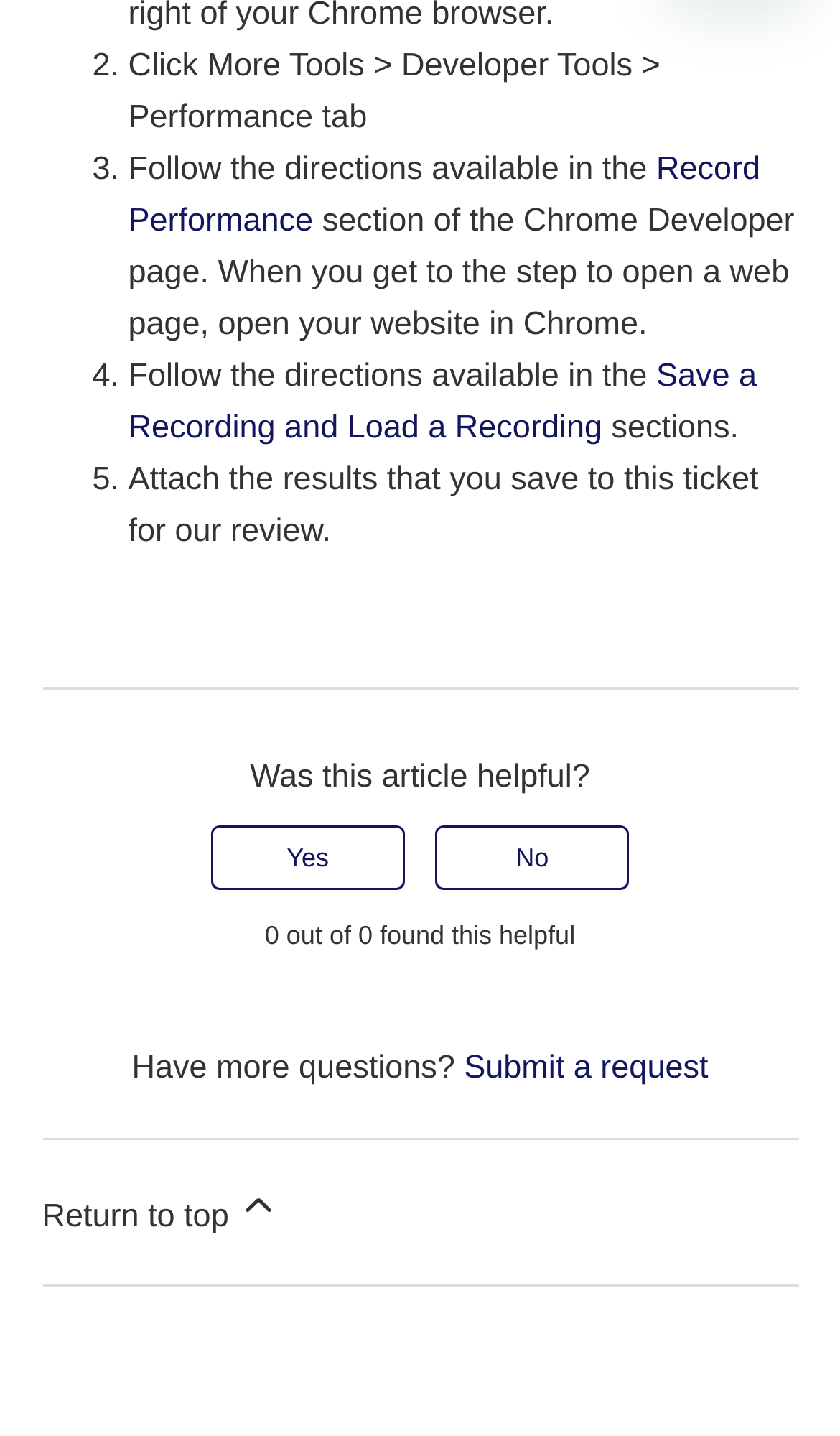Please answer the following question as detailed as possible based on the image: 
What is the current rating of the article?

The rating of the article is displayed in the footer section, which currently shows '0 out of 0 found this helpful'.